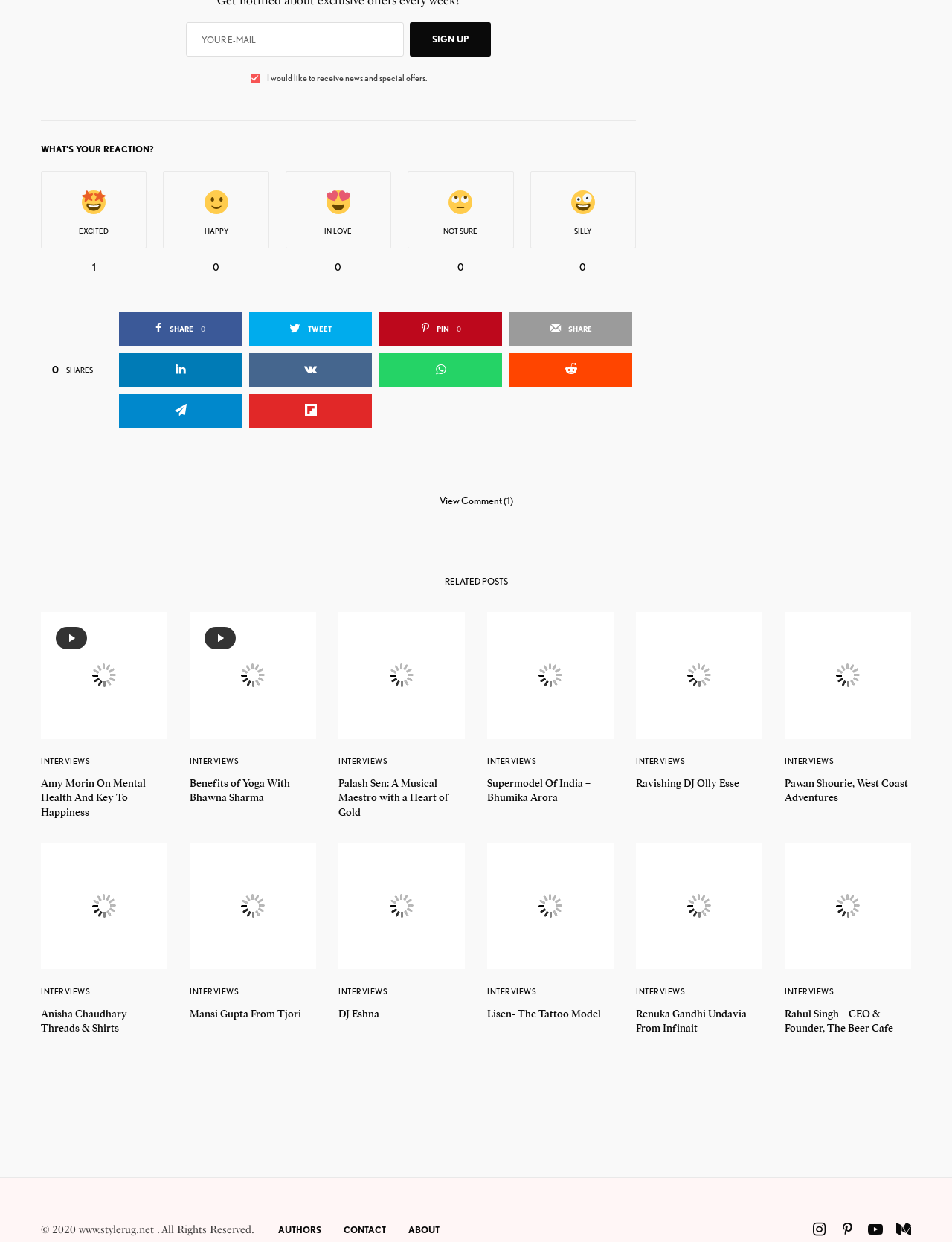Please determine the bounding box coordinates for the element with the description: "View Comment (1)".

[0.043, 0.378, 0.957, 0.407]